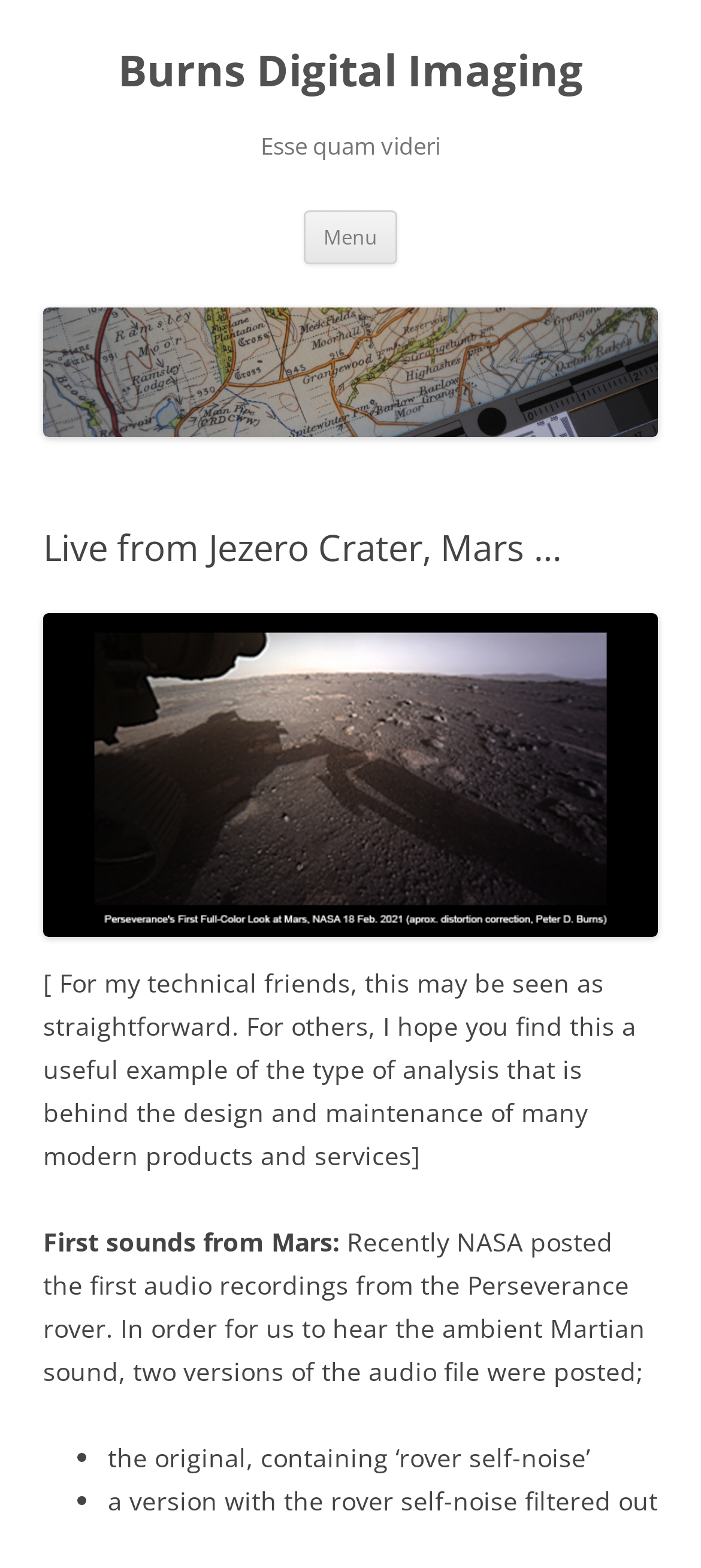Using the webpage screenshot, locate the HTML element that fits the following description and provide its bounding box: "Burns Digital Imaging".

[0.168, 0.028, 0.832, 0.063]